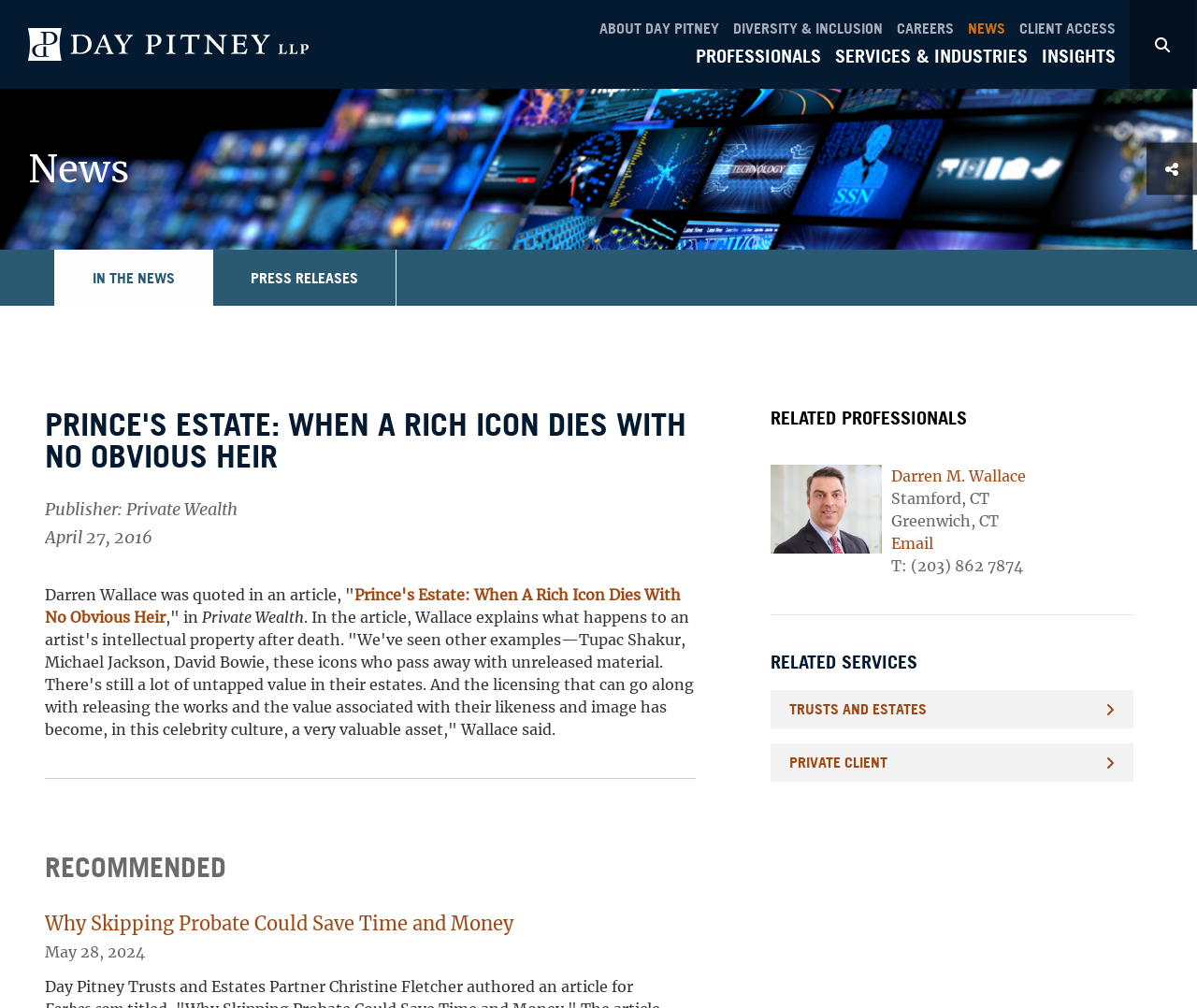Show the bounding box coordinates for the HTML element described as: "Professionals".

[0.581, 0.046, 0.697, 0.065]